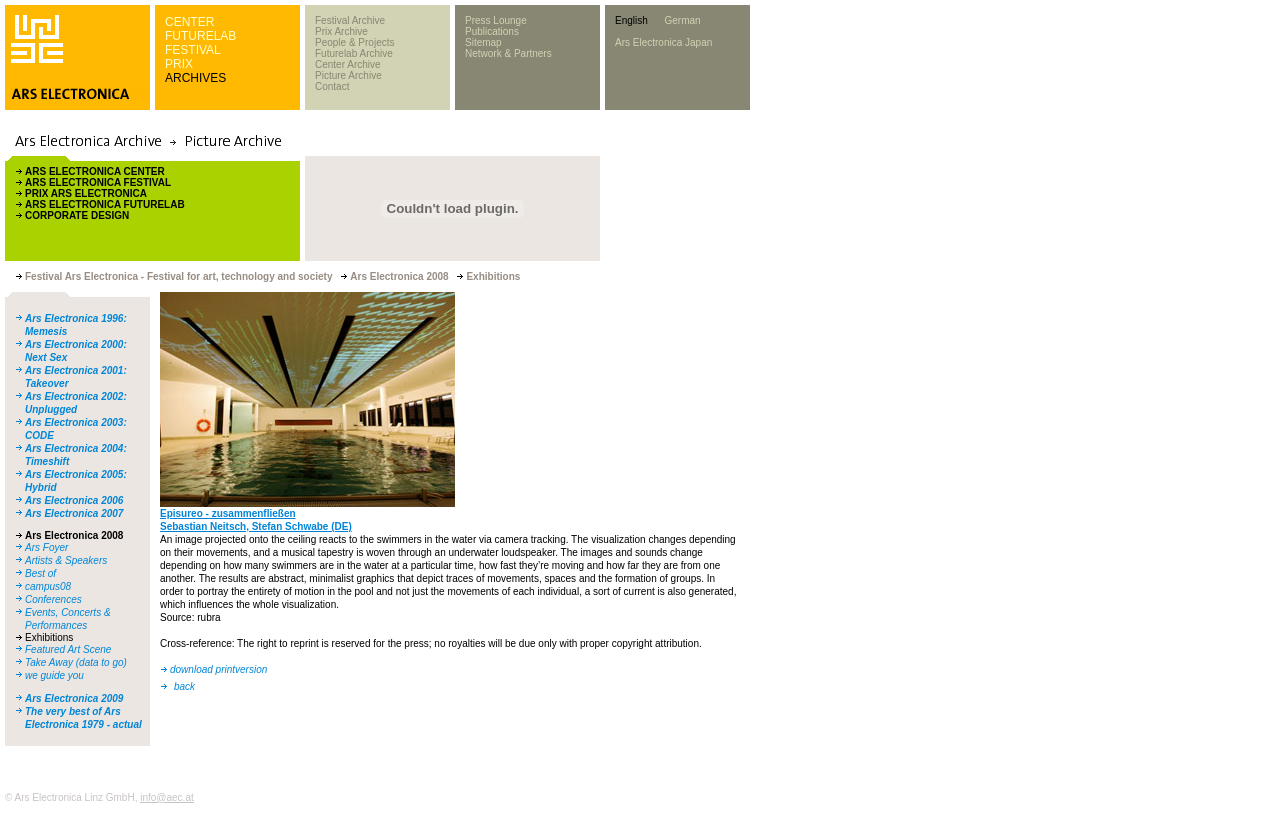Find the bounding box coordinates for the area you need to click to carry out the instruction: "Click the 'Ars Electronica Japan' link". The coordinates should be four float numbers between 0 and 1, indicated as [left, top, right, bottom].

[0.48, 0.044, 0.556, 0.058]